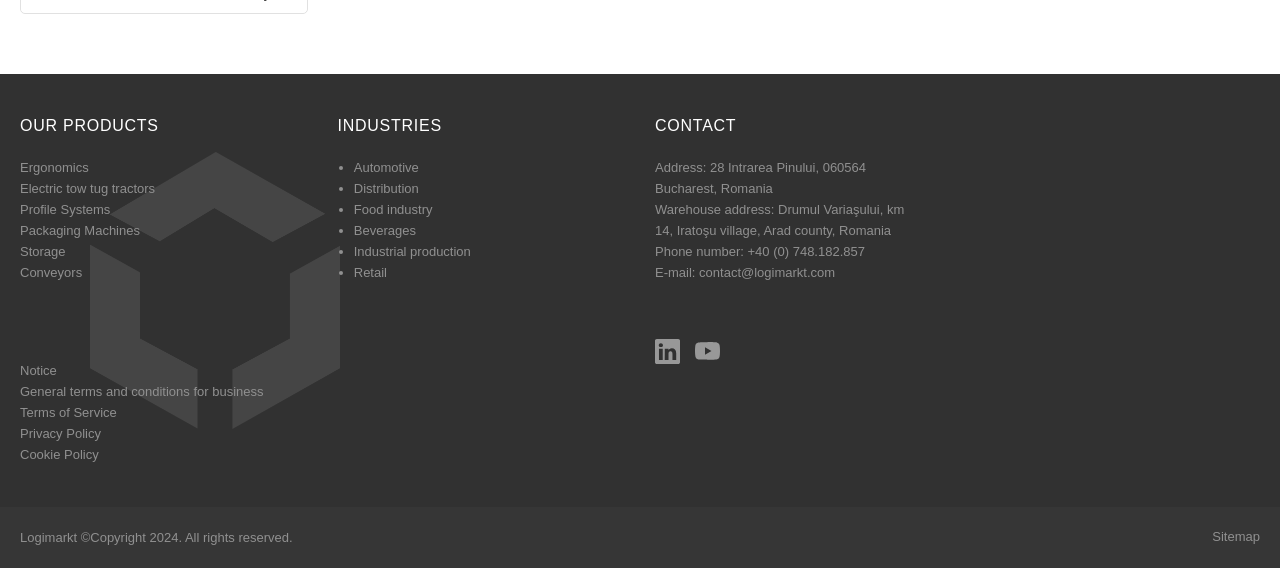Bounding box coordinates should be provided in the format (top-left x, top-left y, bottom-right x, bottom-right y) with all values between 0 and 1. Identify the bounding box for this UI element: Terms of Service

[0.016, 0.713, 0.091, 0.739]